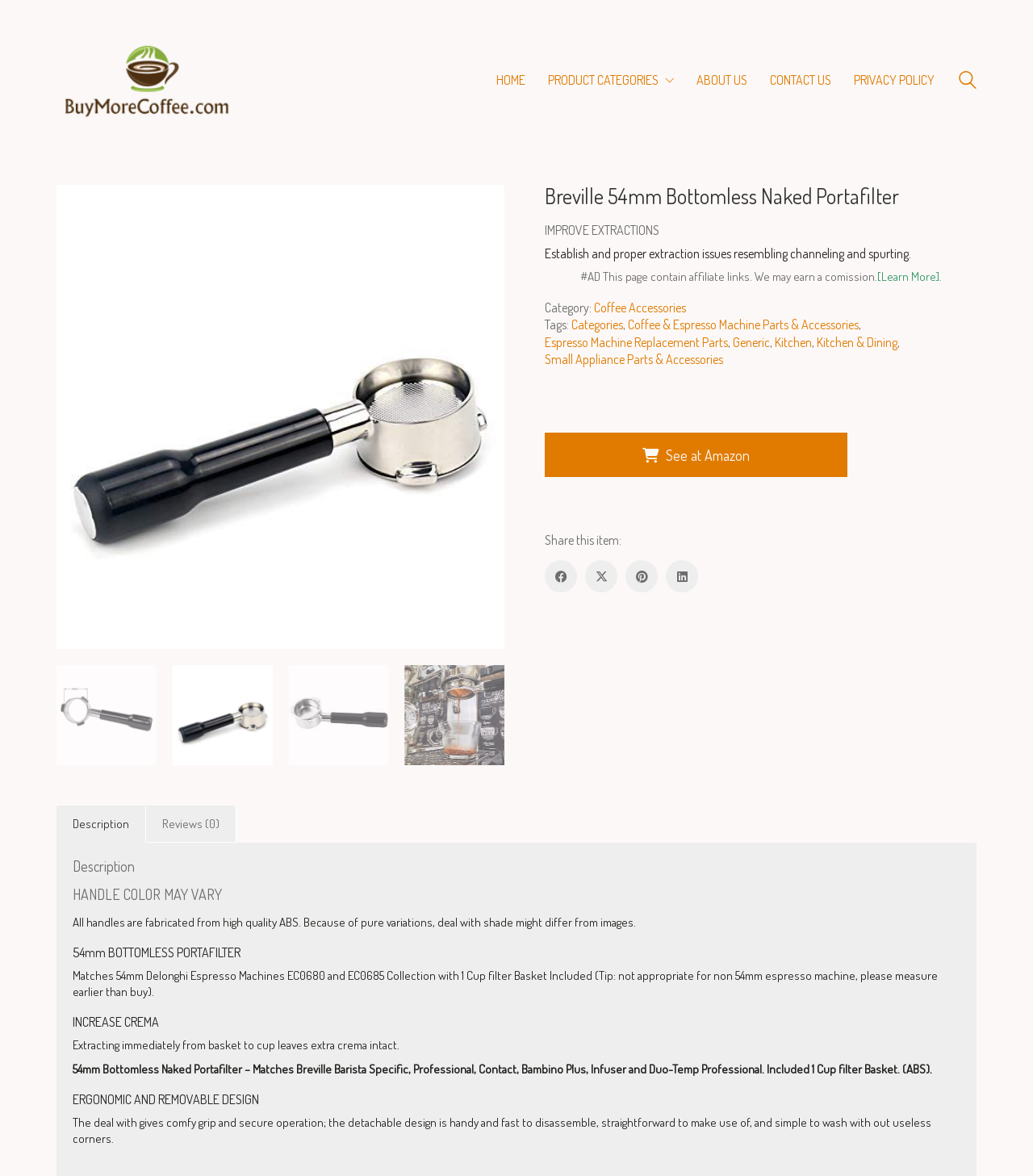Generate a detailed explanation of the webpage's features and information.

This webpage is about a product called "Breville 54mm Bottomless Naked Portafilter" offered by BuyMoreCoffee.com. At the top left corner, there is a logo of BuyMoreCoffee.com, which is also a link to the website's homepage. Next to the logo, there are several navigation links, including "HOME", "PRODUCT CATEGORIES", "ABOUT US", "CONTACT US", and "PRIVACY POLICY". On the top right corner, there is a search bar with a magnifying glass icon.

Below the navigation links, there is a large heading that reads "Breville 54mm Bottomless Naked Portafilter". Underneath the heading, there is a subheading that says "IMPROVE EXTRACTIONS Establish and proper extraction issues resembling channeling and spurting." Below the subheading, there is a paragraph of text that explains the product's features and benefits.

On the right side of the page, there are several links to related categories and tags, including "Coffee Accessories", "Coffee & Espresso Machine Parts & Accessories", and "Kitchen & Dining". There is also a button that says "🛒 See at Amazon".

Further down the page, there is a section that allows users to share the product on social media platforms such as Facebook, Twitter, Pinterest, and LinkedIn. Below that, there is a tab list with two tabs: "Description" and "Reviews (0)". The "Description" tab is currently selected, and it displays a detailed product description, including several headings and paragraphs of text that explain the product's features, benefits, and usage.

The product description is divided into several sections, including "HANDLE COLOR MAY VARY", "54mm BOTTOMLESS PORTAFILTER", "INCREASE CREMA", and "ERGONOMIC AND REMOVABLE DESIGN". Each section has a heading and a paragraph of text that explains the corresponding feature or benefit of the product.